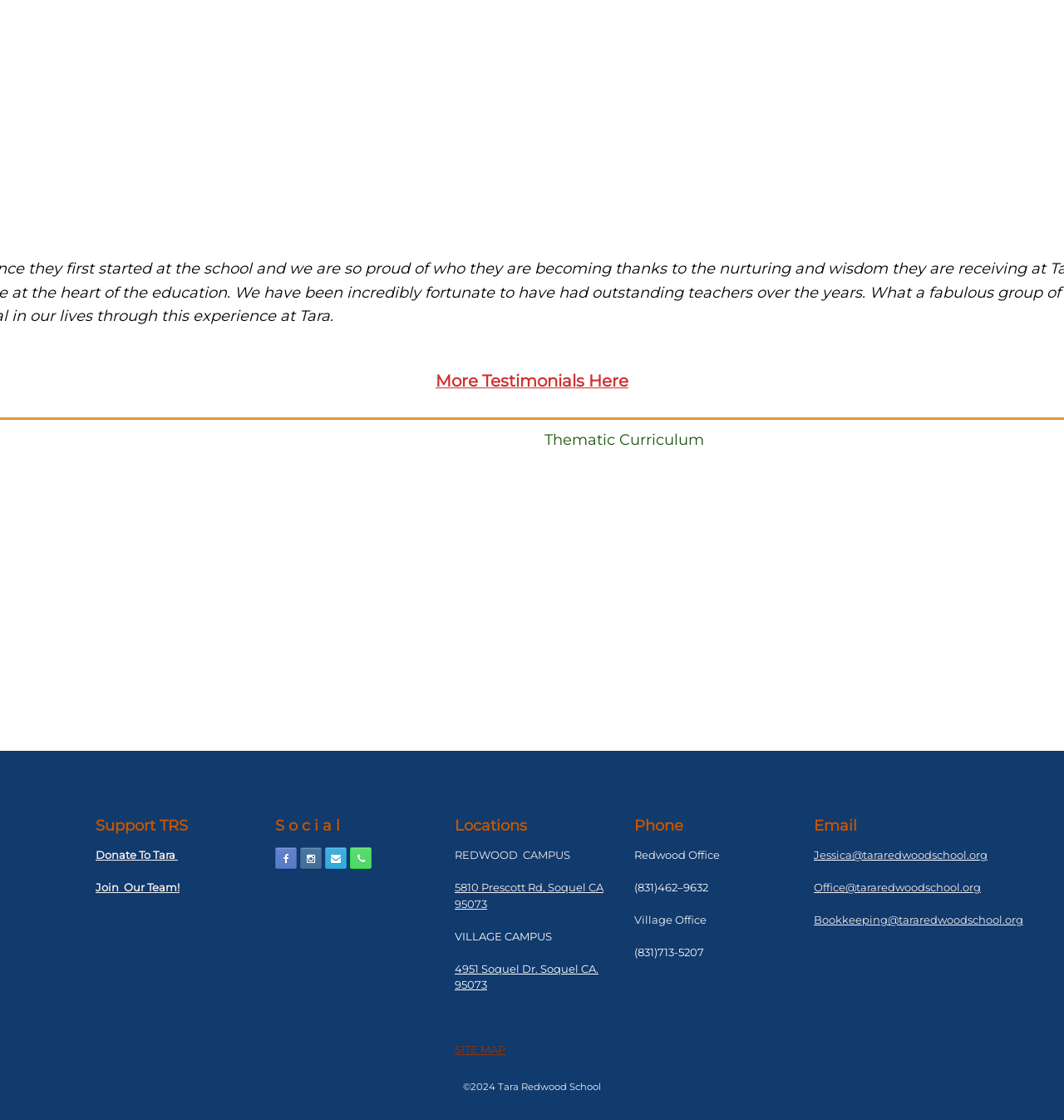How many campuses does the school have?
Please respond to the question with a detailed and thorough explanation.

I counted the number of campus locations mentioned on the page, which are 'REDWOOD CAMPUS' and 'VILLAGE CAMPUS', to arrive at this answer.